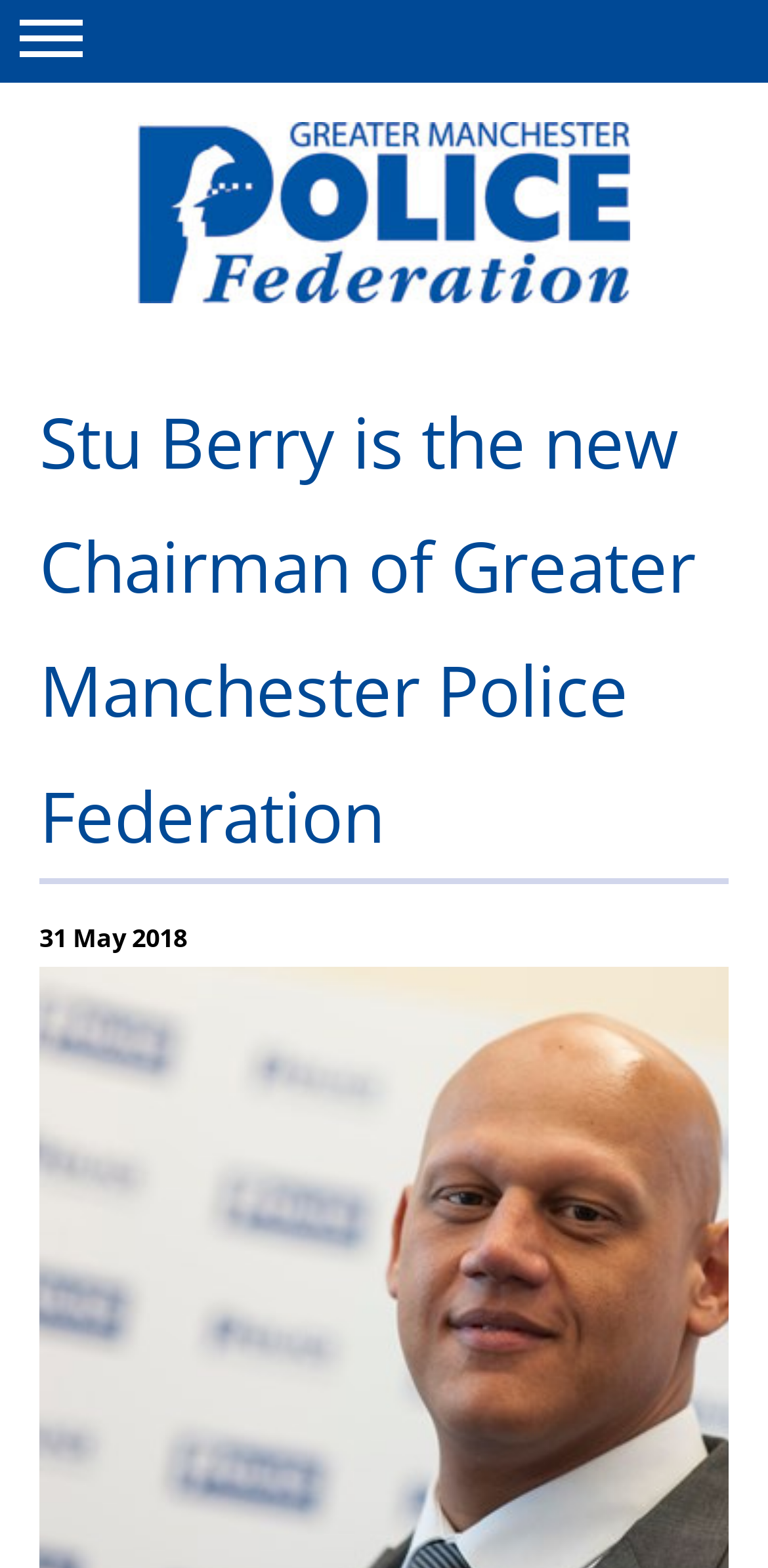Using details from the image, please answer the following question comprehensively:
What is the date of the news article?

The answer can be found in the static text element with the text '31 May 2018' which is located below the heading element.